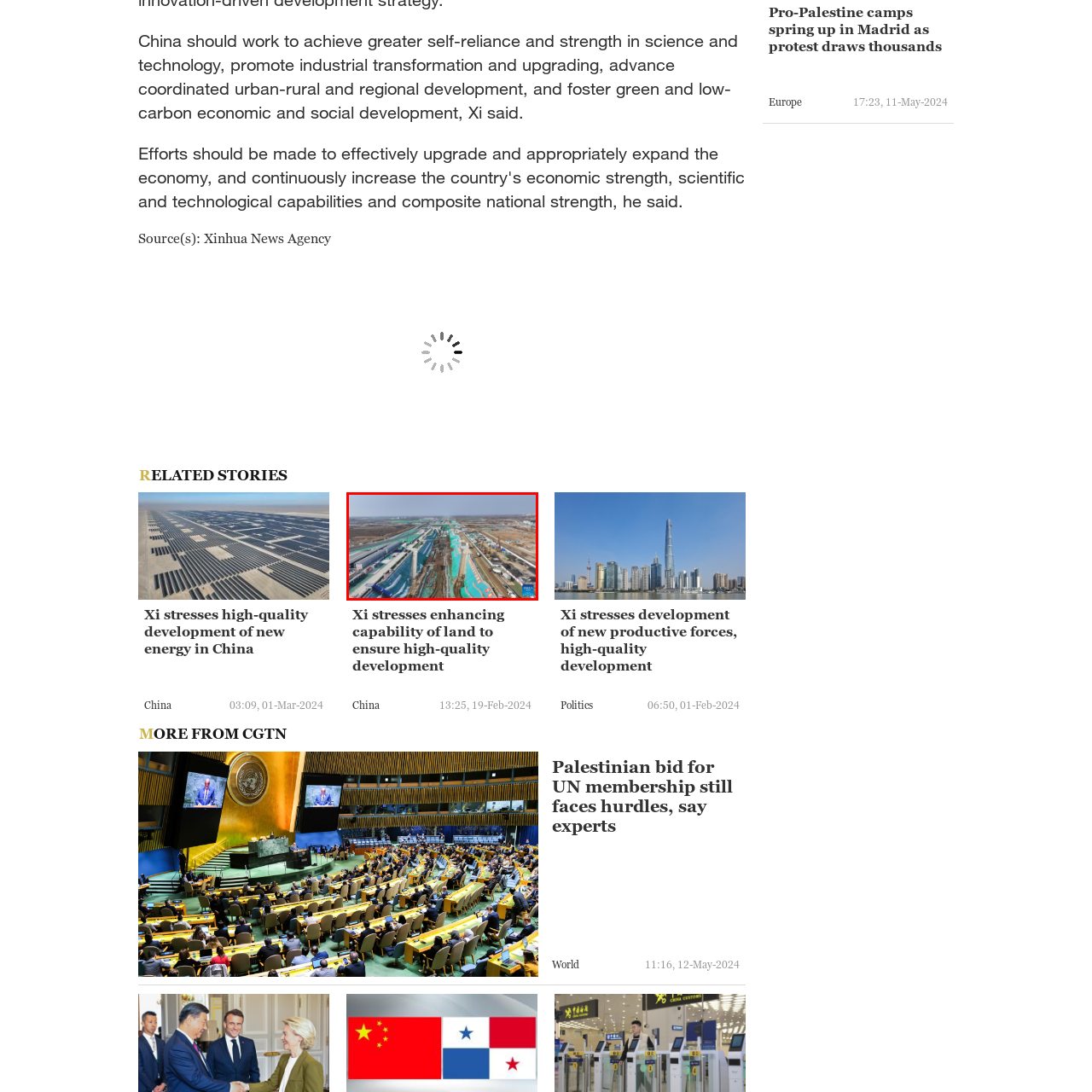Concentrate on the section within the teal border, What does the green and blue areas in the landscape represent? 
Provide a single word or phrase as your answer.

Water management systems or renewable energy facilities